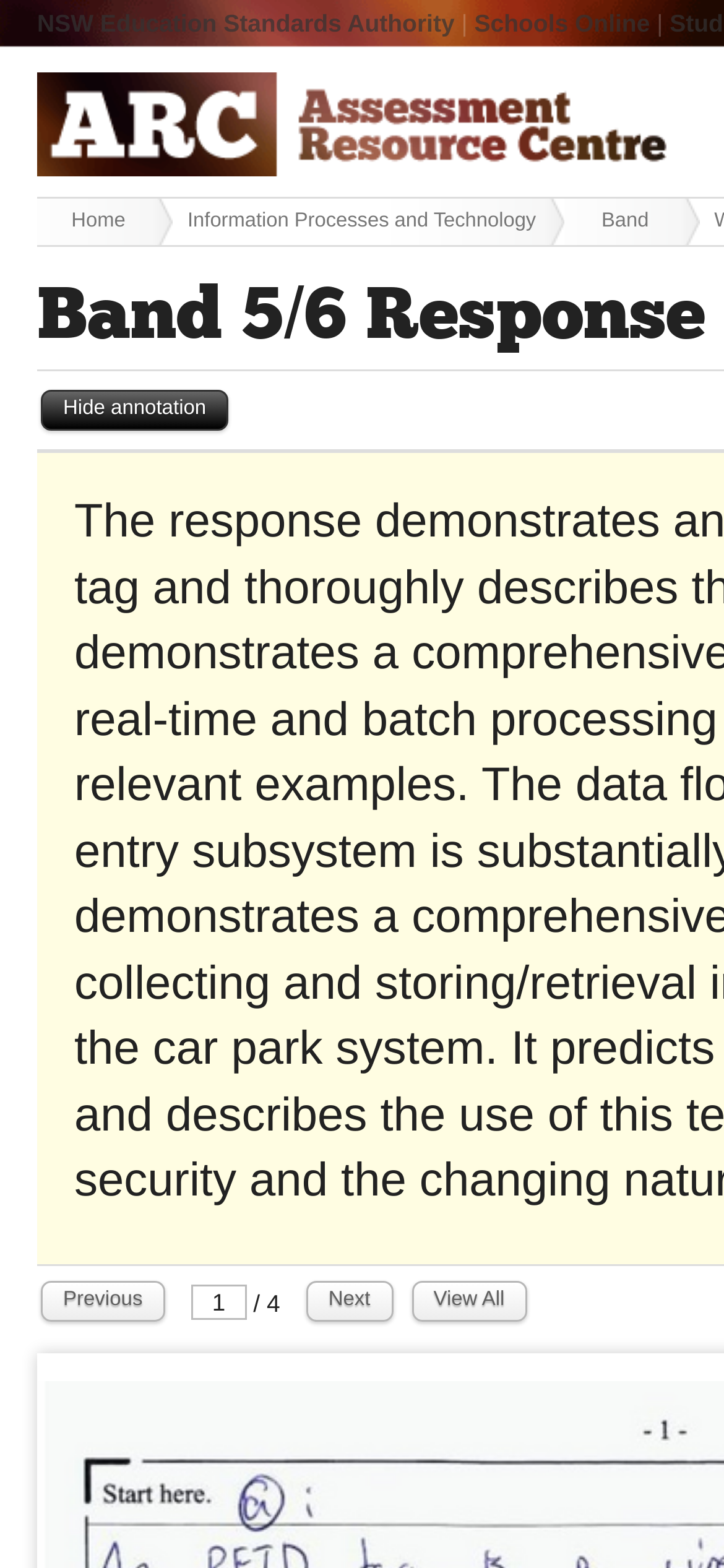Specify the bounding box coordinates of the region I need to click to perform the following instruction: "go to Next". The coordinates must be four float numbers in the range of 0 to 1, i.e., [left, top, right, bottom].

[0.423, 0.816, 0.542, 0.843]